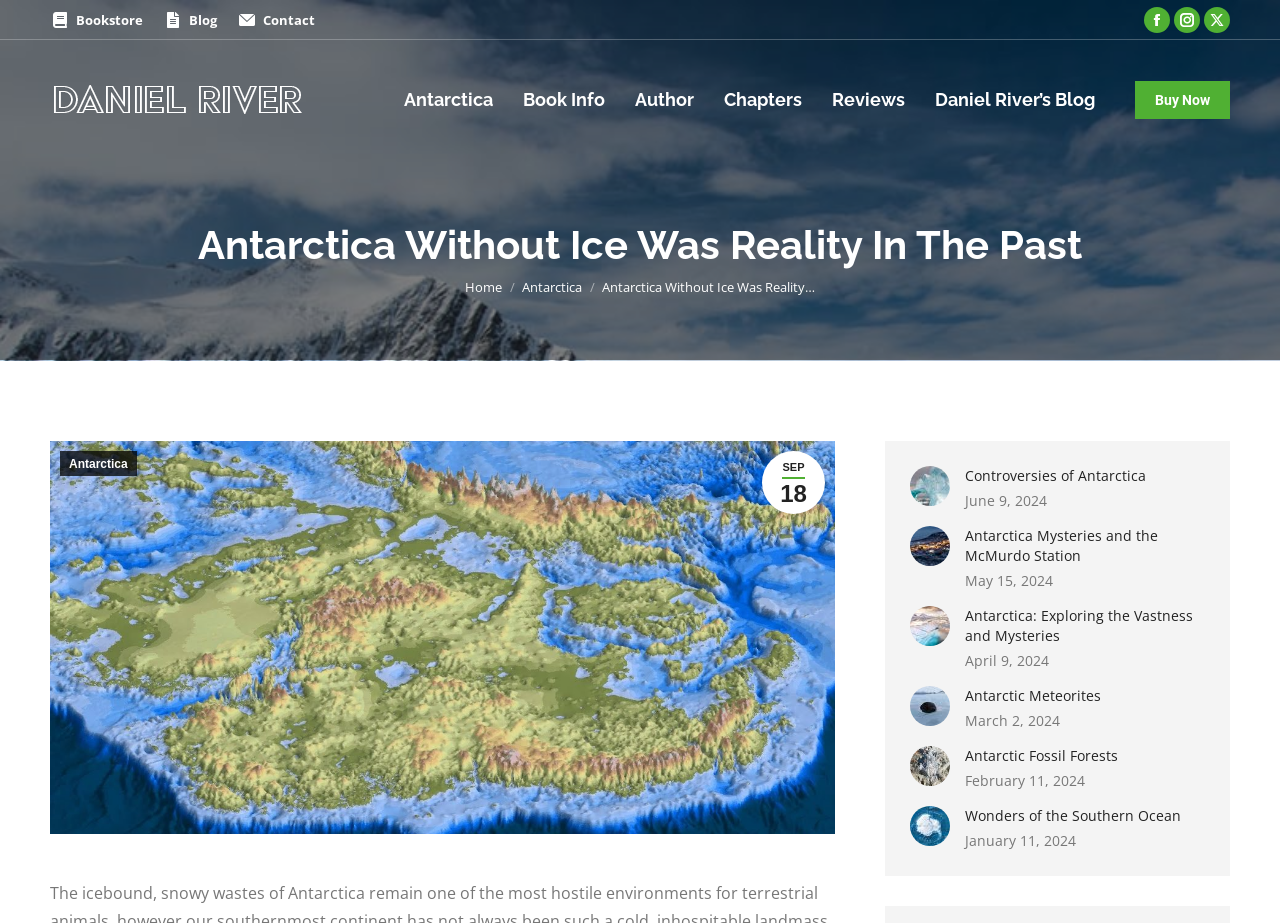Identify the bounding box coordinates of the element that should be clicked to fulfill this task: "Read the article about Antarctica without ice". The coordinates should be provided as four float numbers between 0 and 1, i.e., [left, top, right, bottom].

[0.711, 0.505, 0.941, 0.554]